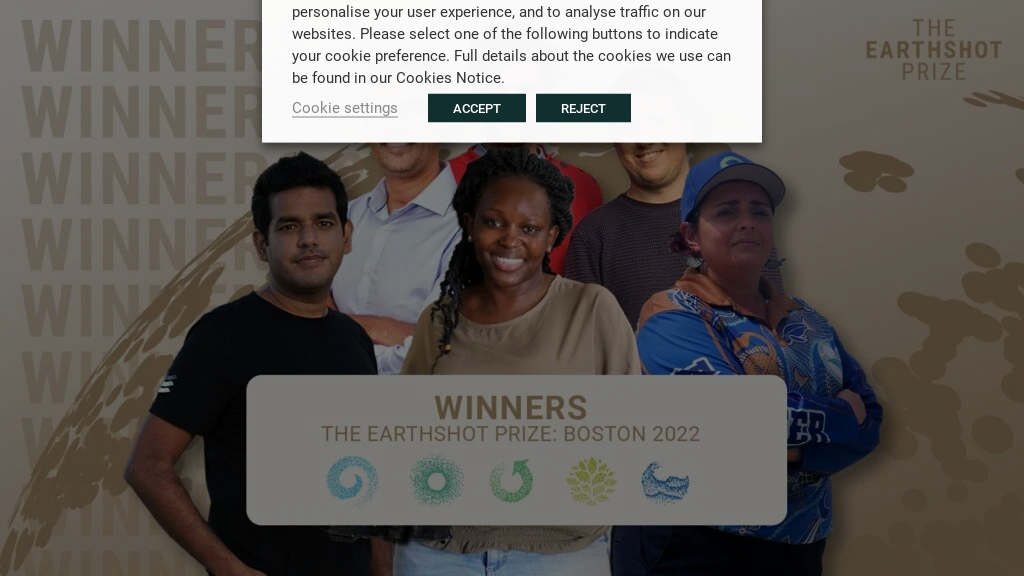Where was the Earthshot Prize held in 2022?
Please answer the question with as much detail as possible using the screenshot.

The answer can be obtained by reading the bold text in the background of the image, which states 'THE EARTHSHOT PRIZE: BOSTON 2022'. This text clearly indicates the location where the prize was held in 2022.